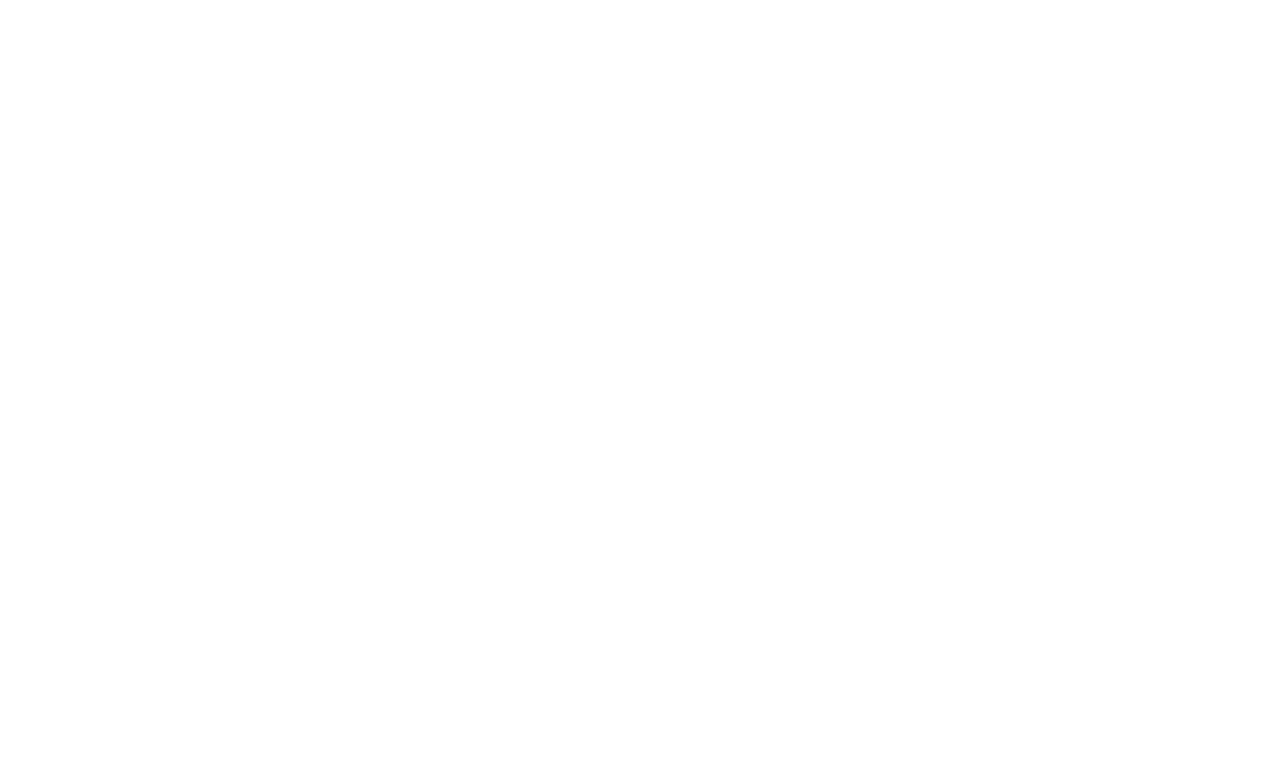What is the copyright year mentioned at the bottom of the page?
Based on the screenshot, provide your answer in one word or phrase.

2024